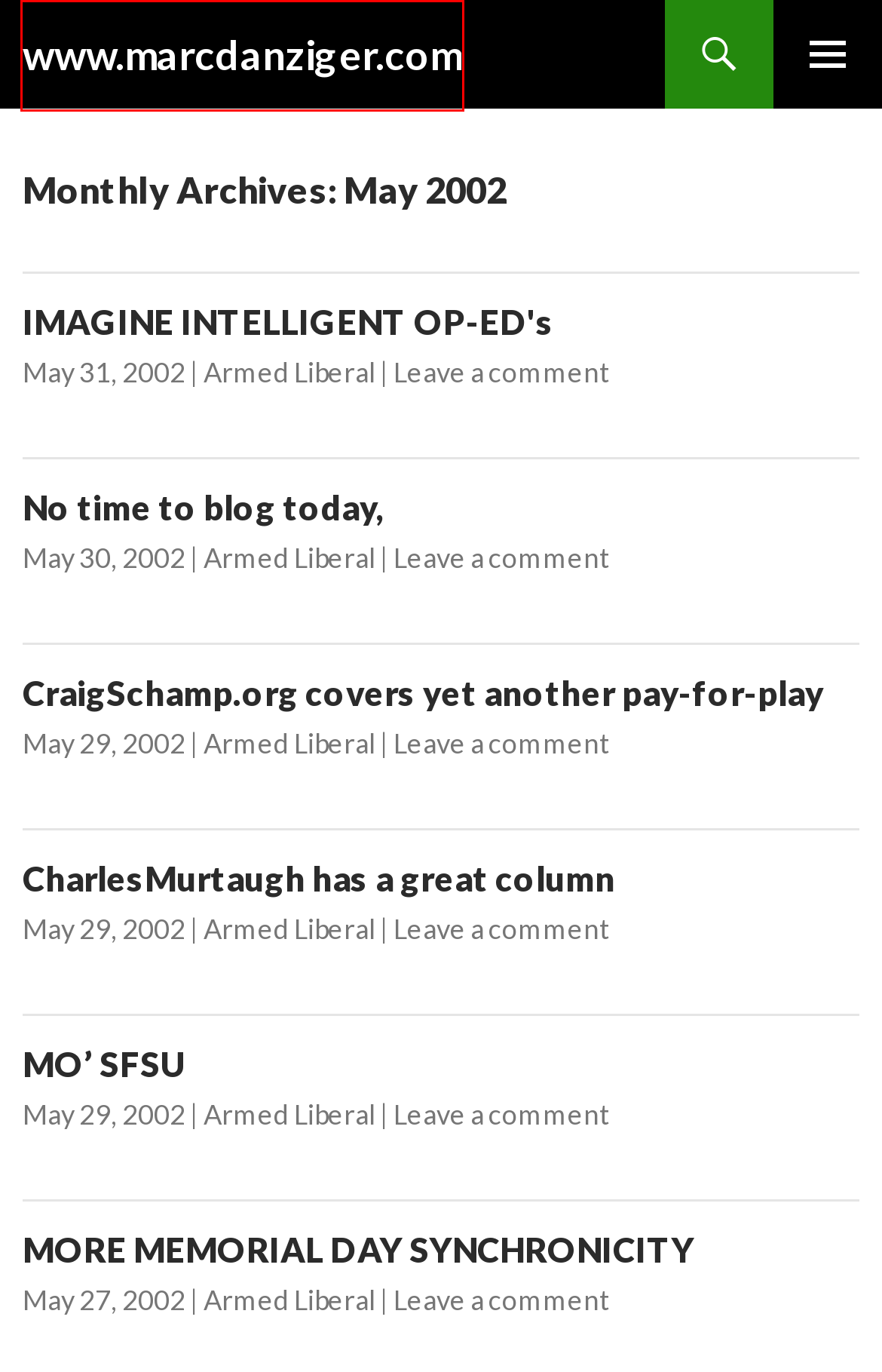You have been given a screenshot of a webpage with a red bounding box around a UI element. Select the most appropriate webpage description for the new webpage that appears after clicking the element within the red bounding box. The choices are:
A. IMAGINE INTELLIGENT OP-ED's | www.marcdanziger.com
B. www.marcdanziger.com | Just another WordPress site
C. CraigSchamp.org covers yet another pay-for-play | www.marcdanziger.com
D. No time to blog today, | www.marcdanziger.com
E. MO’ SFSU | www.marcdanziger.com
F. MORE MEMORIAL DAY SYNCHRONICITY | www.marcdanziger.com
G. CharlesMurtaugh has a great column | www.marcdanziger.com
H. Armed Liberal | www.marcdanziger.com

B